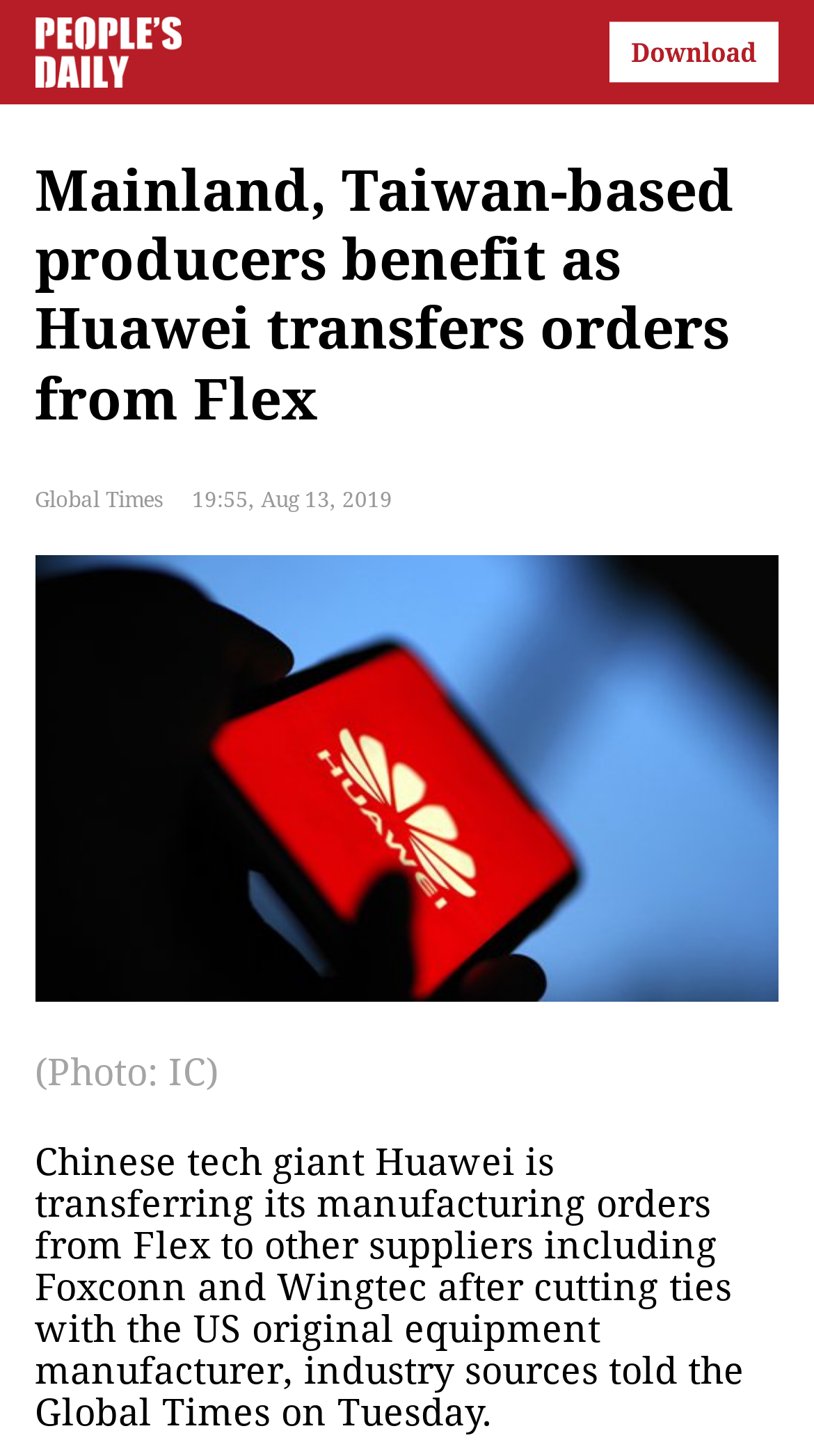What is the name of the Chinese tech giant?
Answer the question with a detailed explanation, including all necessary information.

The answer can be found in the StaticText element with the text 'Chinese tech giant Huawei is transferring its manufacturing orders from Flex to other suppliers including Foxconn and Wingtec after cutting ties with the US original equipment manufacturer, industry sources told the Global Times on Tuesday.'